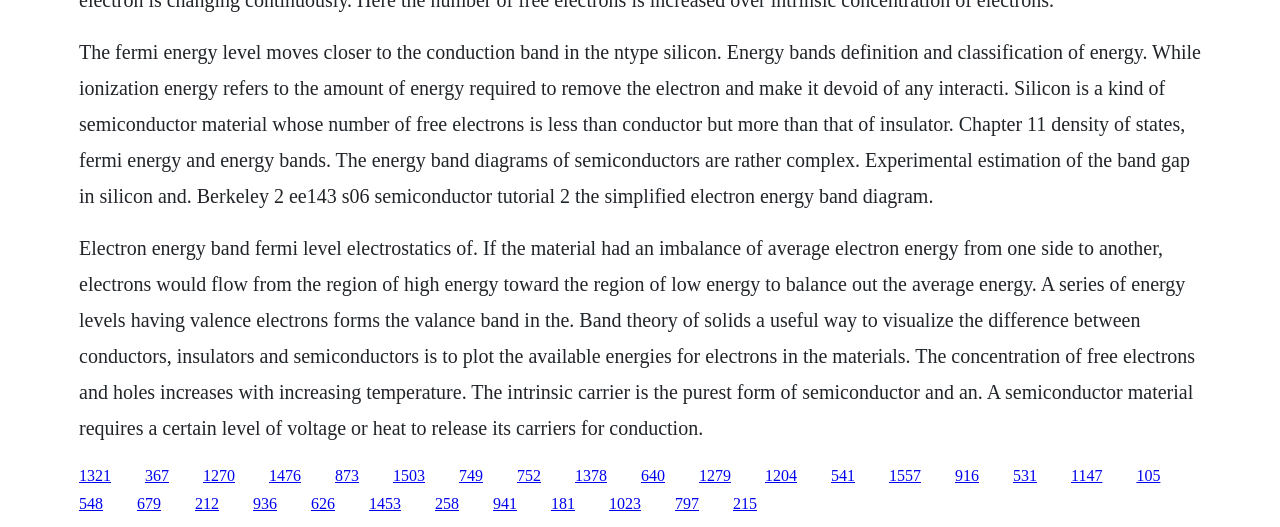Provide a one-word or short-phrase answer to the question:
What happens to the concentration of free electrons and holes with increasing temperature?

increases